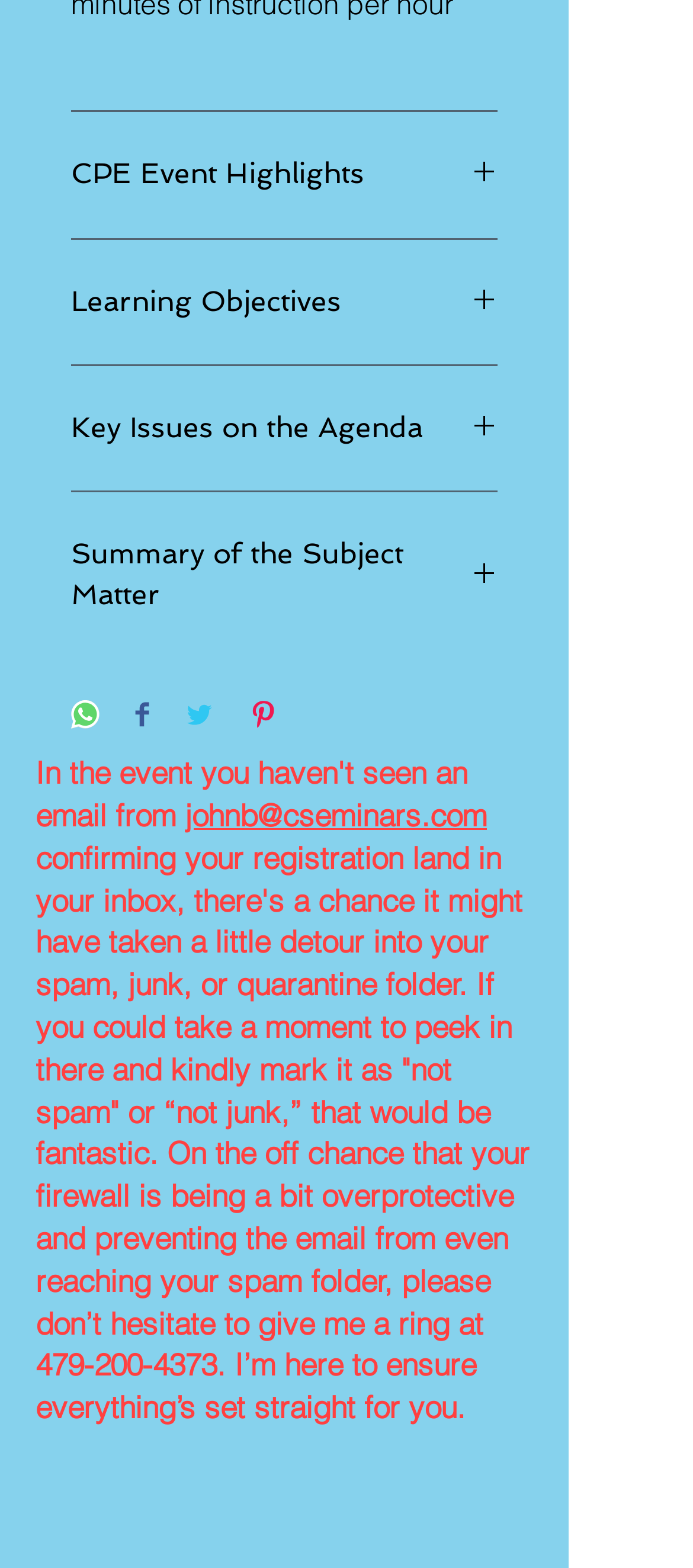Could you specify the bounding box coordinates for the clickable section to complete the following instruction: "Search for a topic"?

None